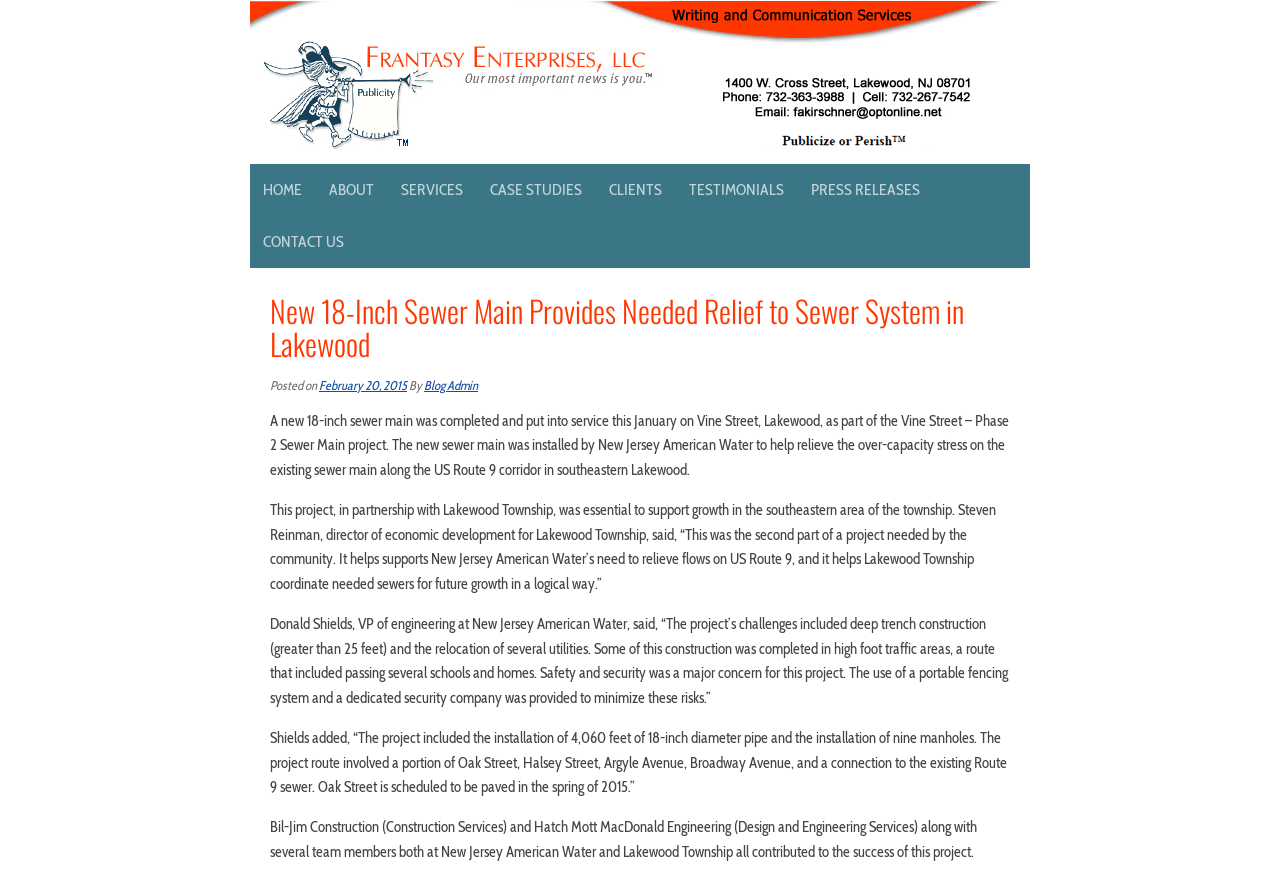Respond with a single word or short phrase to the following question: 
When is Oak Street scheduled to be paved?

Spring of 2015